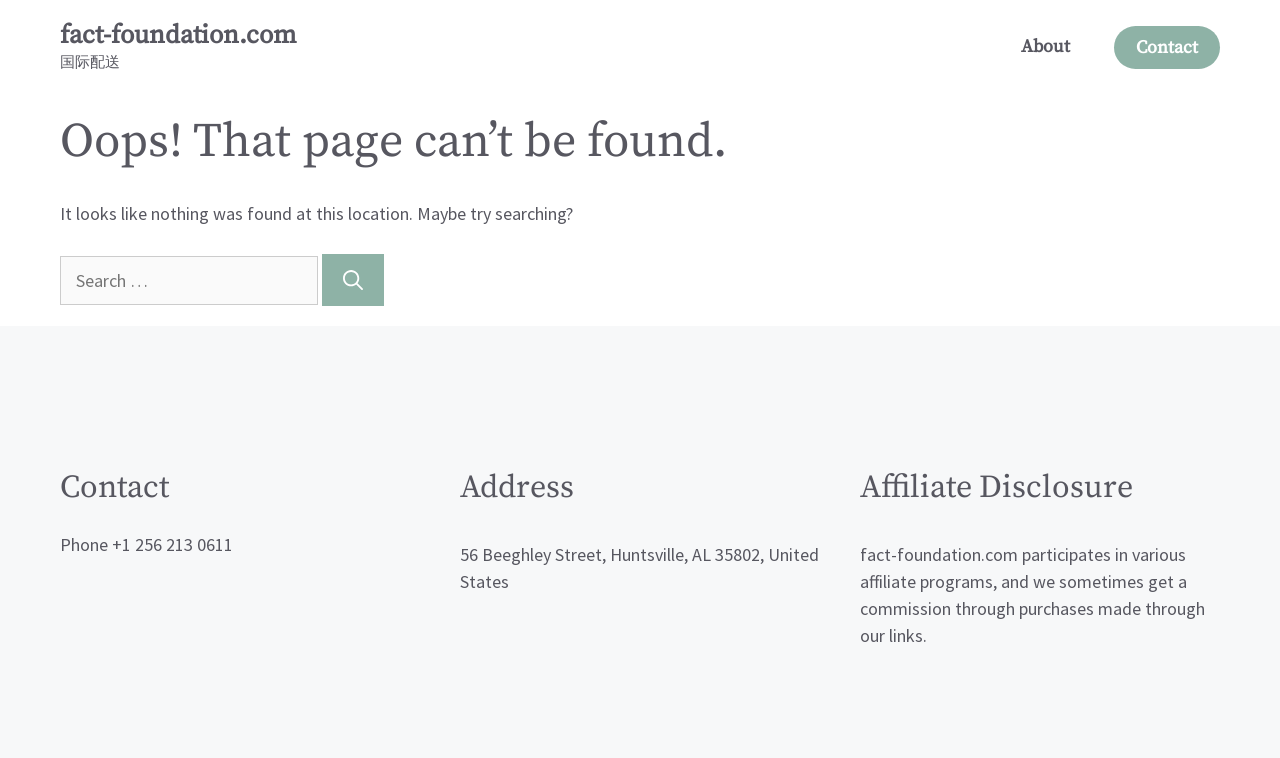Answer the question using only one word or a concise phrase: What is the purpose of the search box?

To search for something